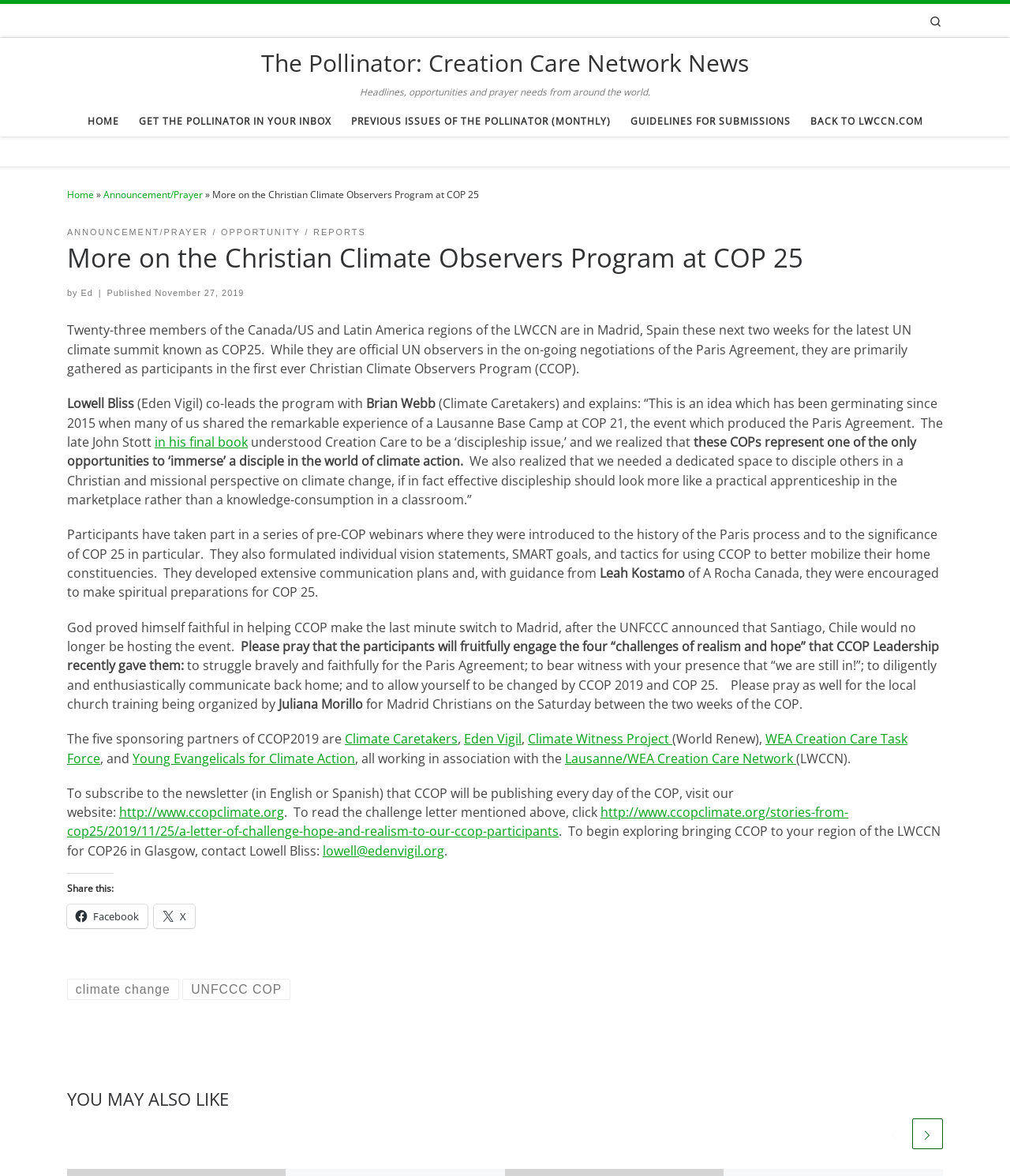Provide a one-word or short-phrase answer to the question:
What is the name of the event that produced the Paris Agreement?

COP 21